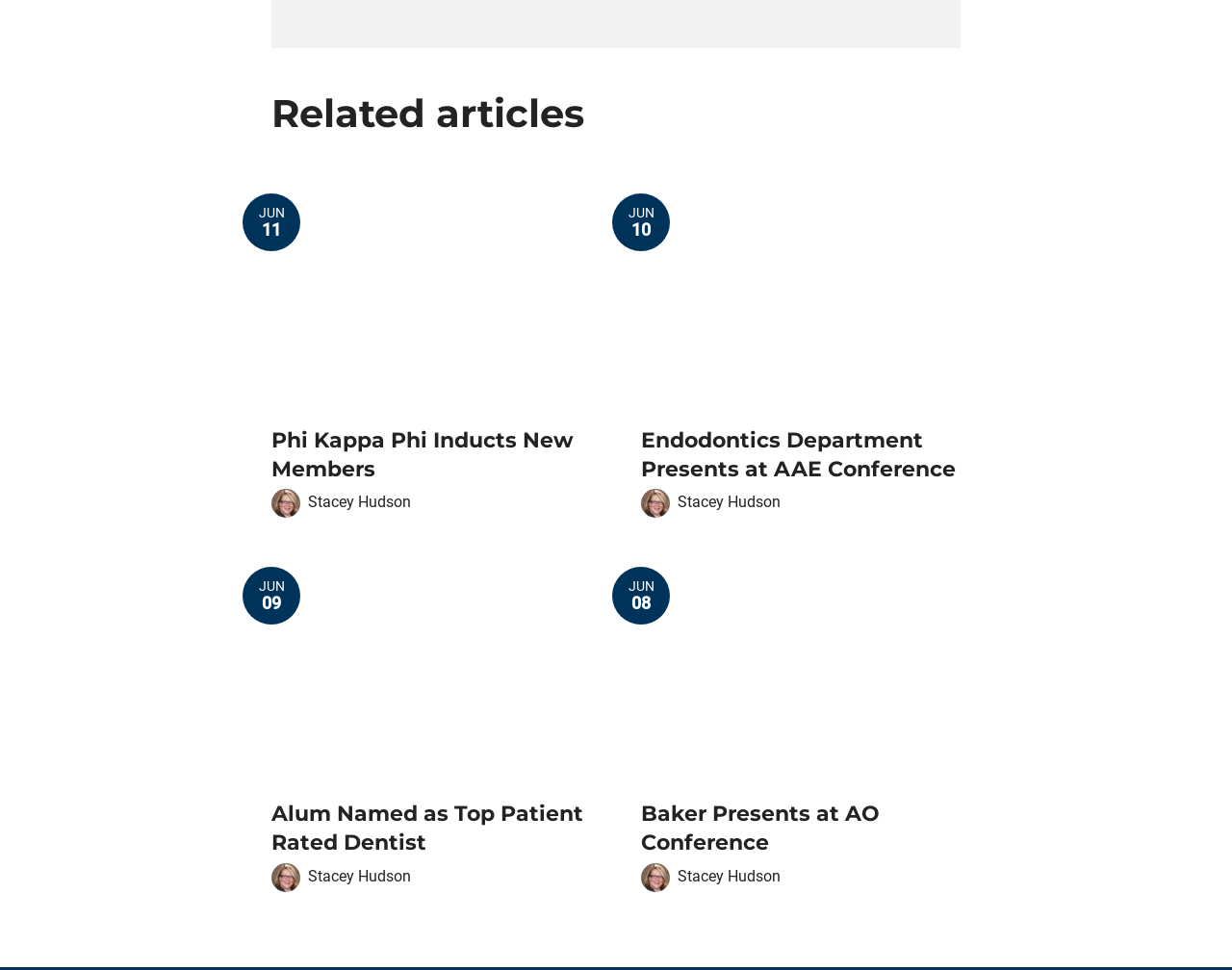Please determine the bounding box coordinates of the section I need to click to accomplish this instruction: "Learn about Endodontics Department Presents at AAE Conference".

[0.52, 0.439, 0.78, 0.498]